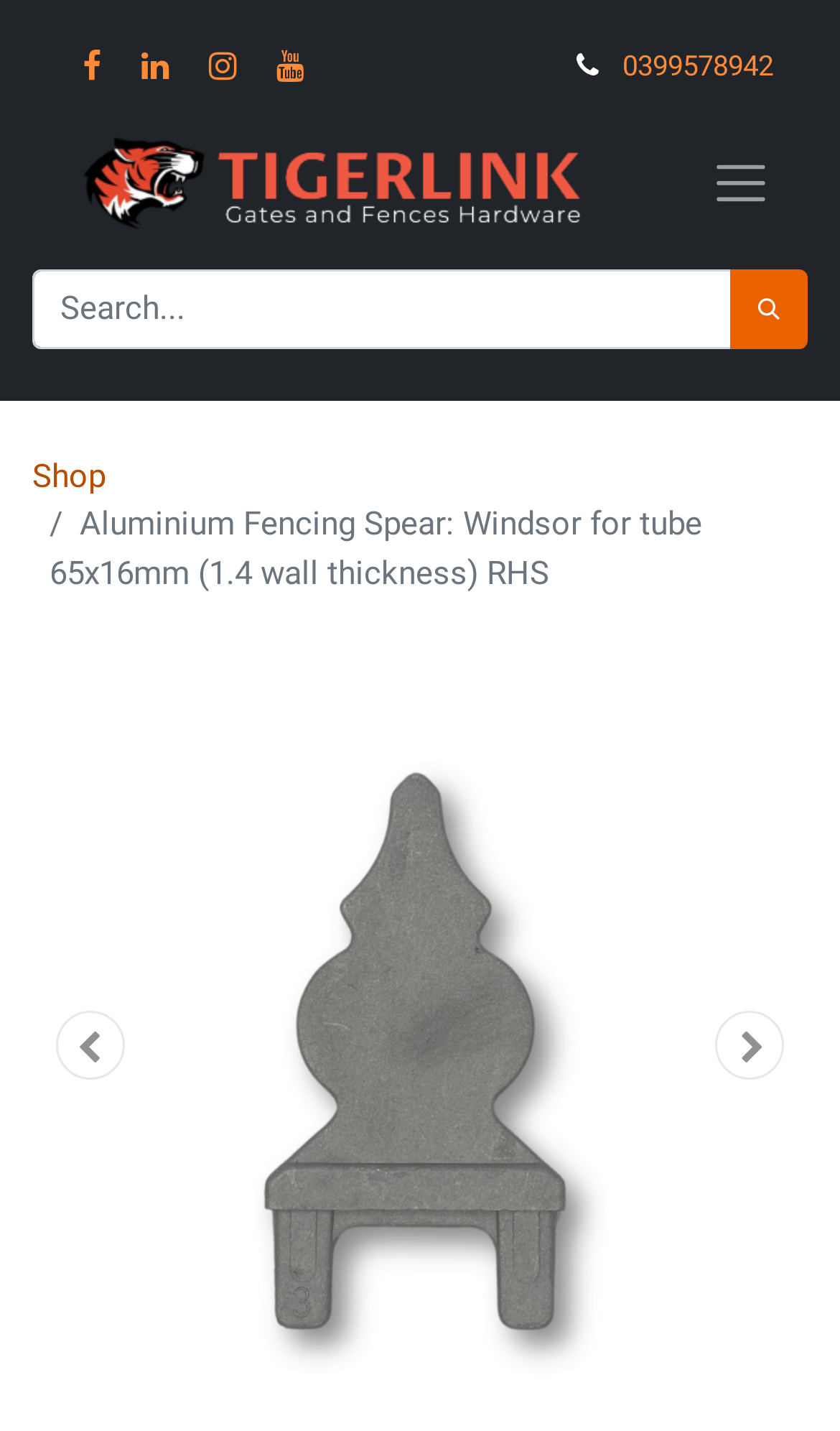What is the phone number displayed?
Please provide a comprehensive answer based on the details in the screenshot.

I looked for a phone number on the webpage and found it displayed at the top right corner, which is 0399578942.